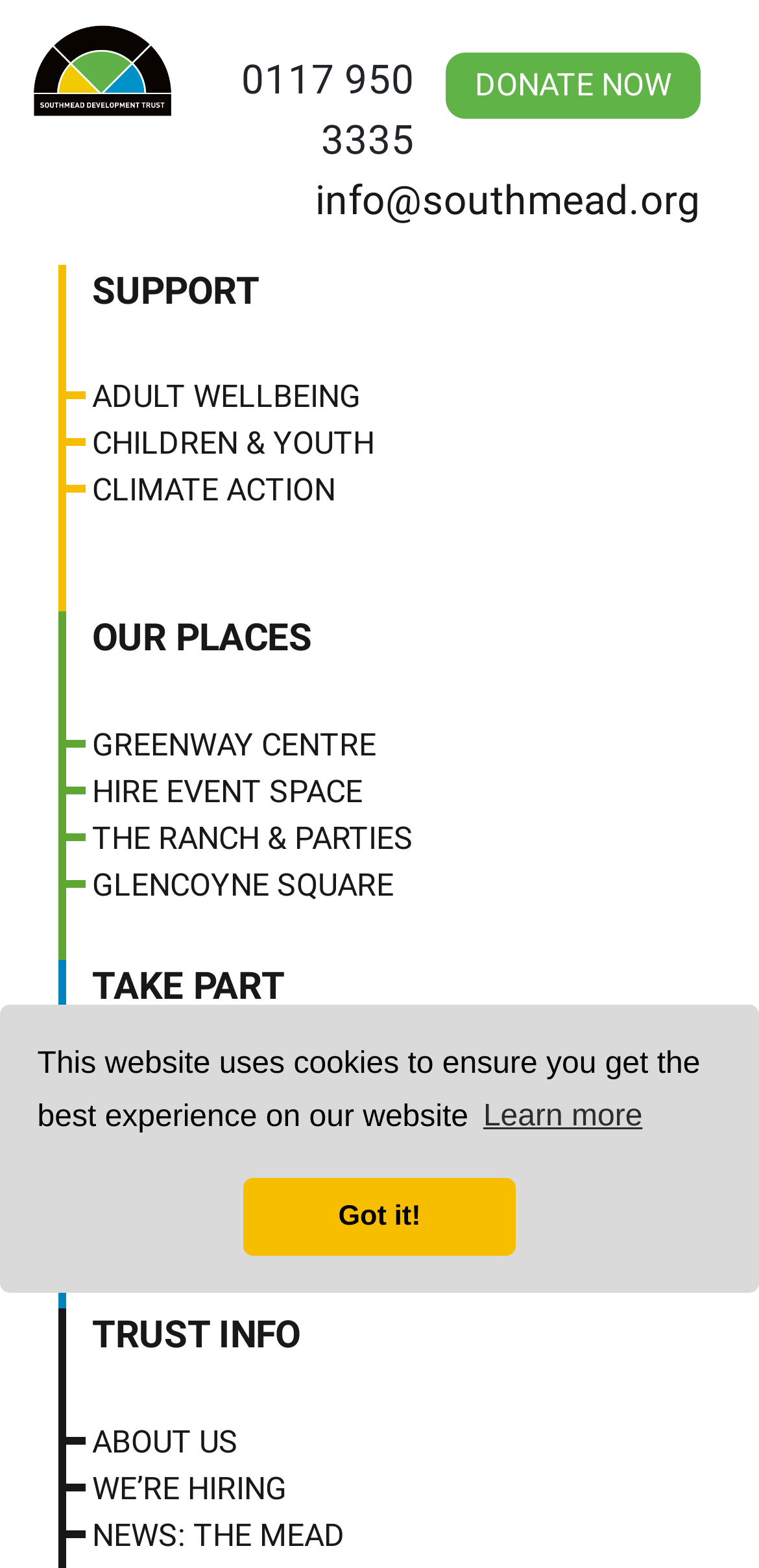Highlight the bounding box coordinates of the region I should click on to meet the following instruction: "Check album release date".

None